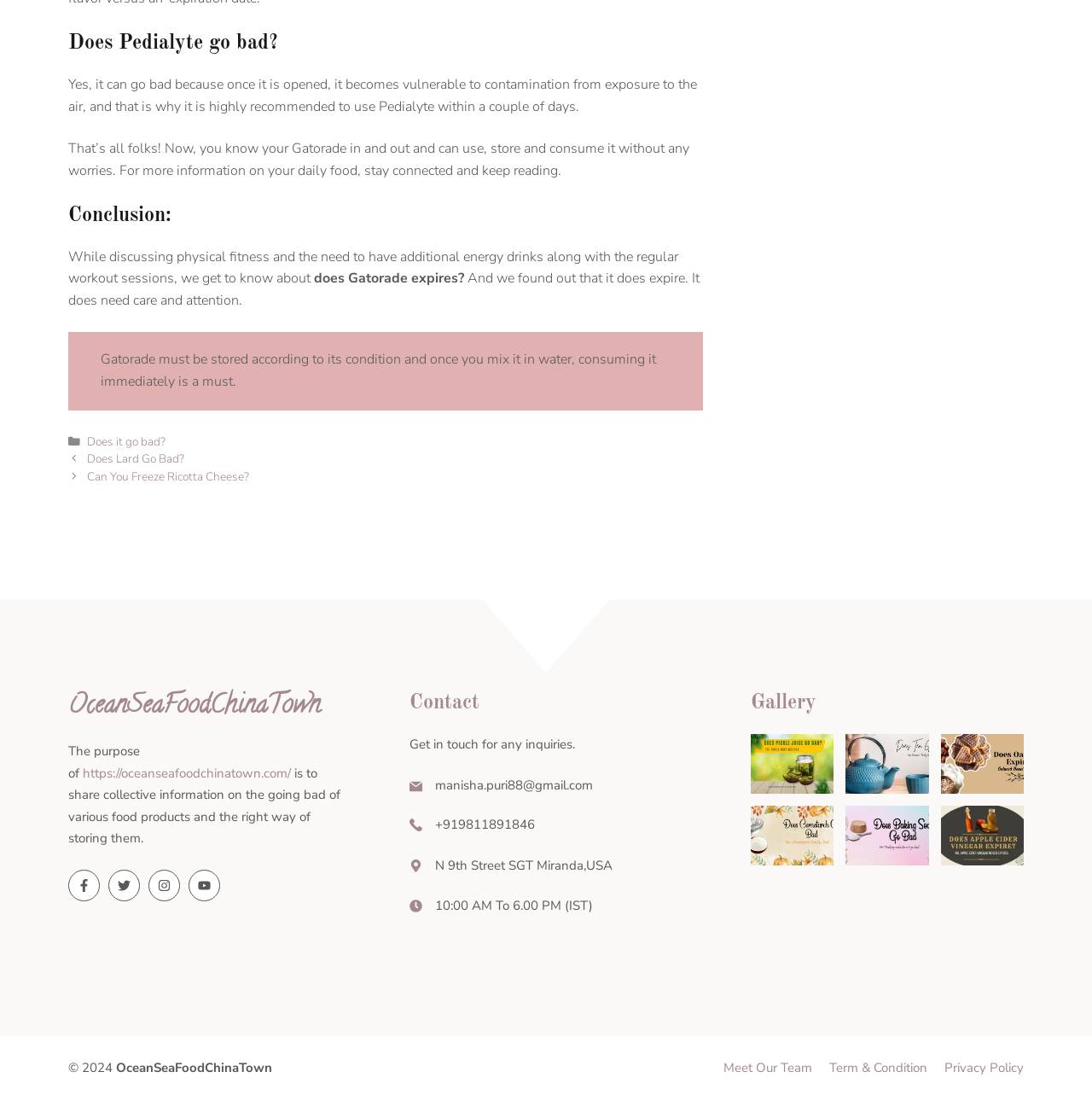Bounding box coordinates are specified in the format (top-left x, top-left y, bottom-right x, bottom-right y). All values are floating point numbers bounded between 0 and 1. Please provide the bounding box coordinate of the region this sentence describes: Can You Freeze Ricotta Cheese?

[0.079, 0.425, 0.228, 0.44]